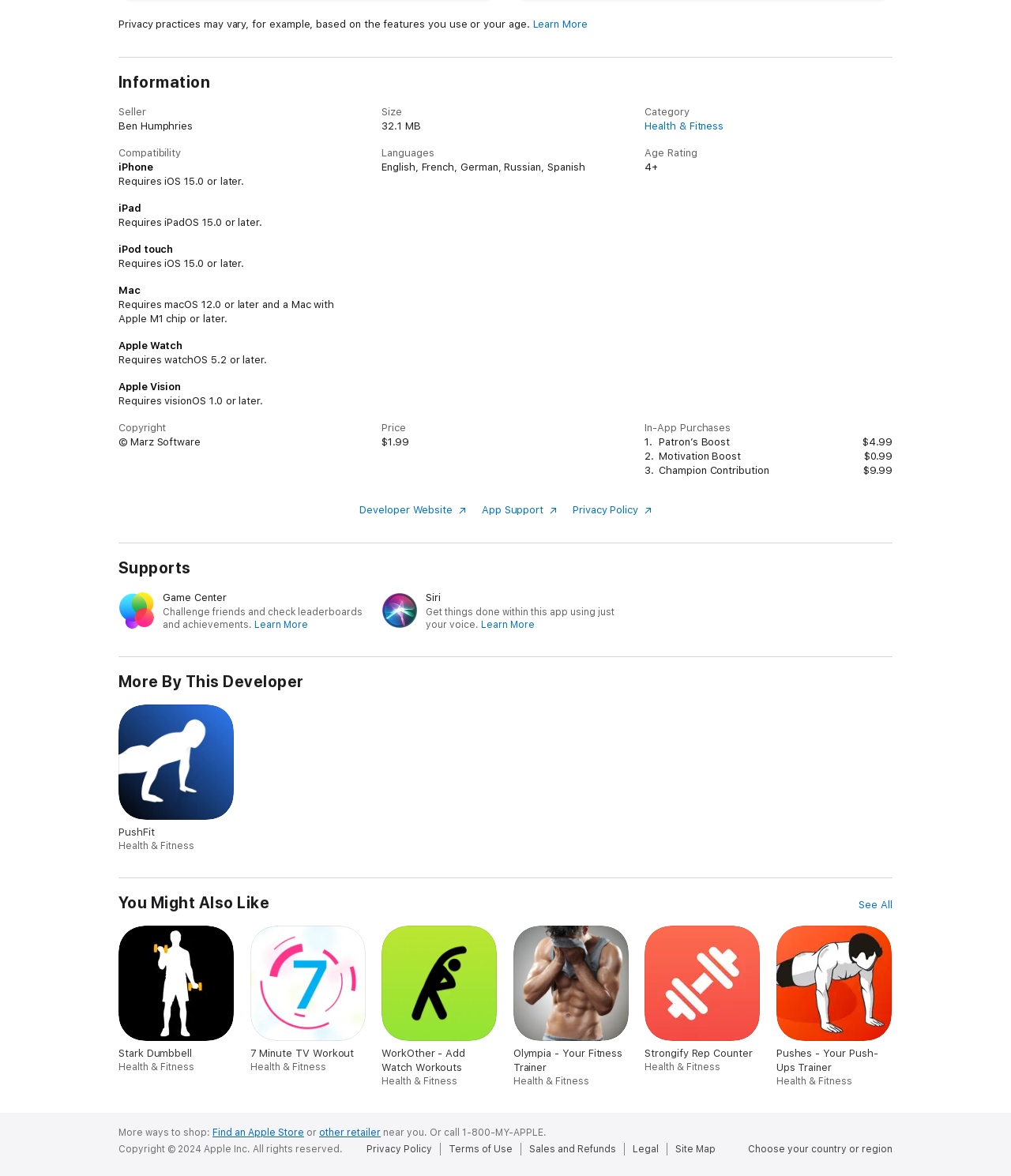Identify the bounding box for the UI element that is described as follows: "Legal".

[0.626, 0.971, 0.659, 0.982]